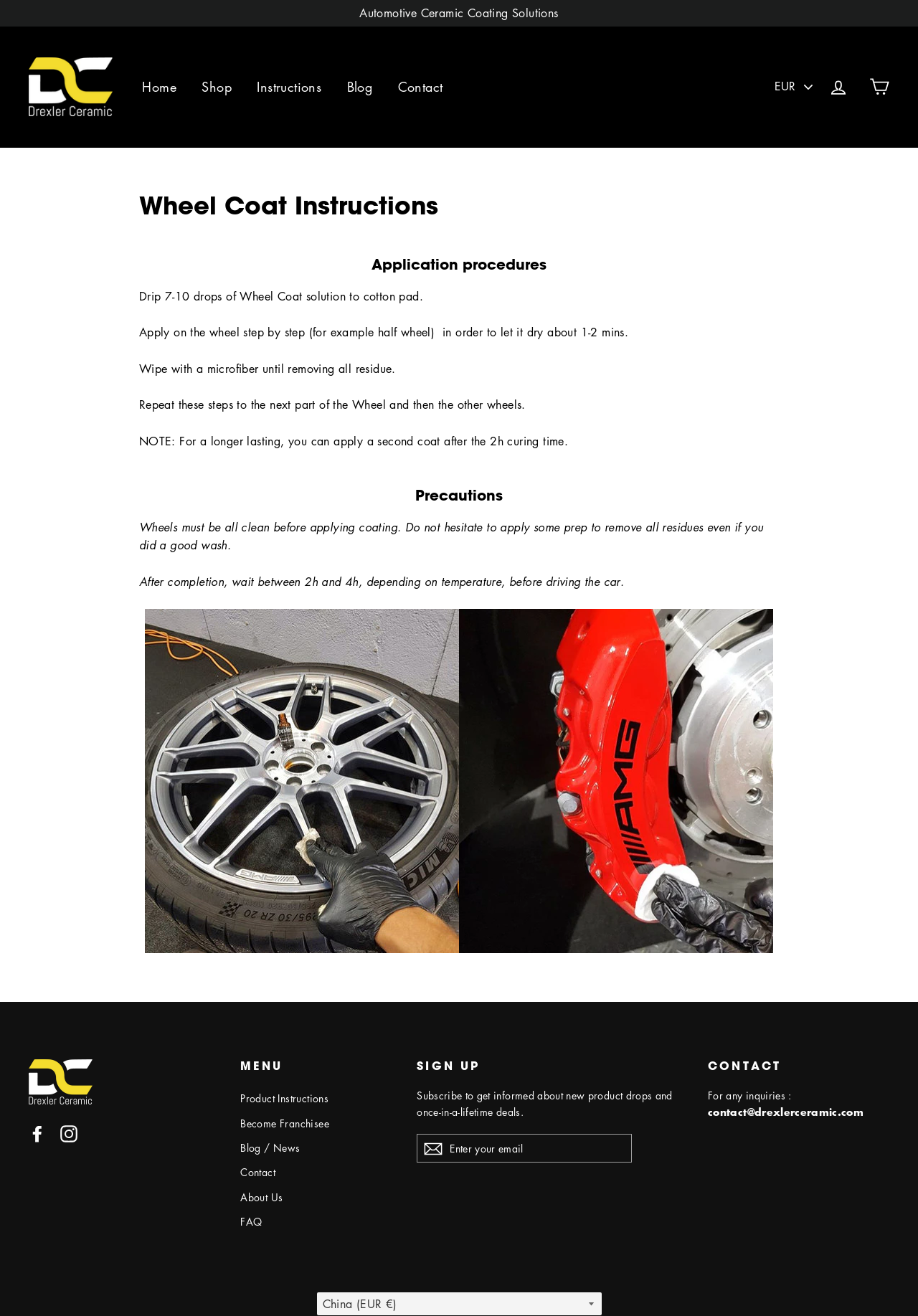Extract the main heading from the webpage content.

Wheel Coat Instructions